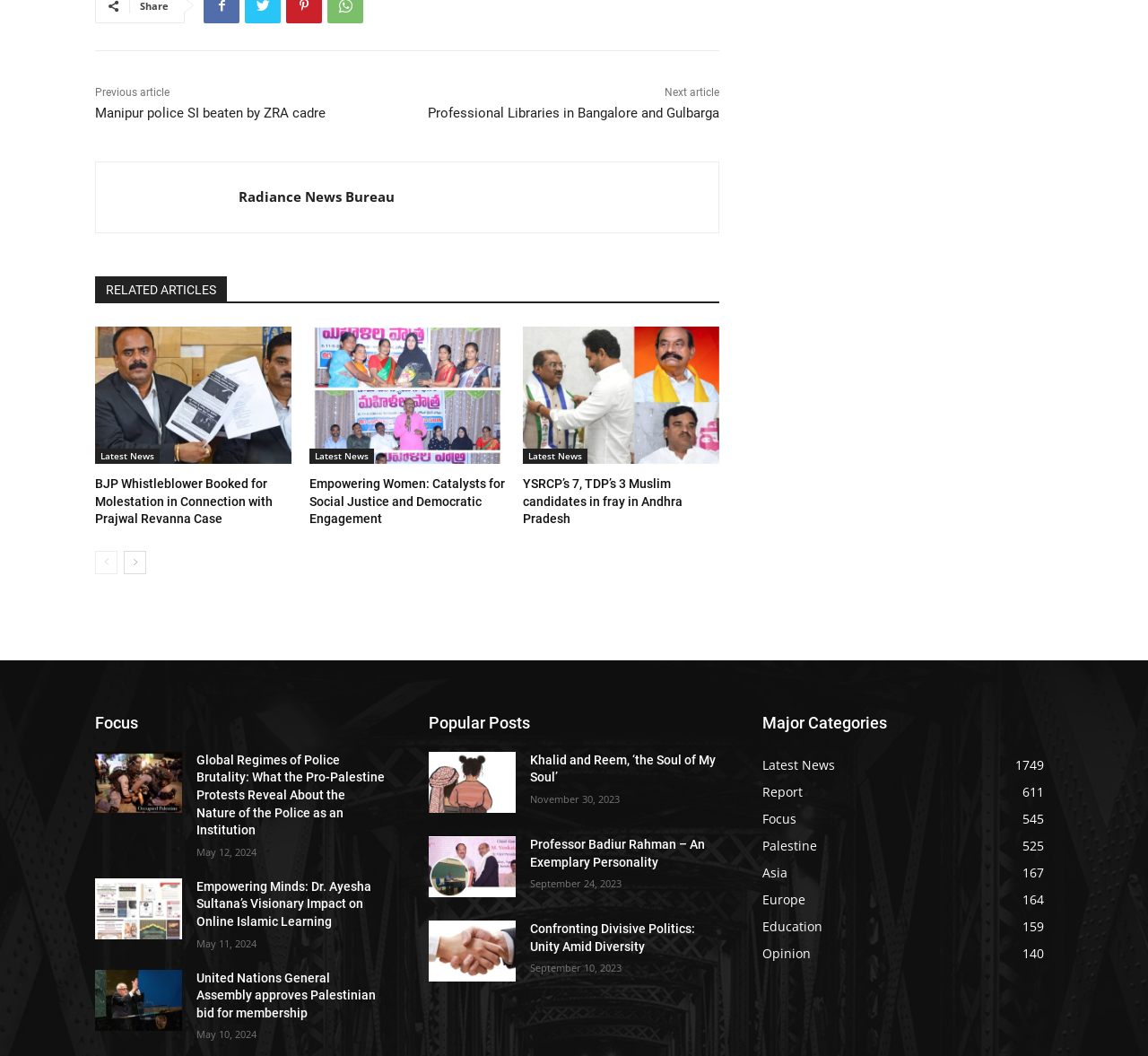Please specify the bounding box coordinates of the clickable region to carry out the following instruction: "Click on the 'BJP Whistleblower Booked for Molestation in Connection with Prajwal Revanna Case' article". The coordinates should be four float numbers between 0 and 1, in the format [left, top, right, bottom].

[0.083, 0.451, 0.254, 0.497]